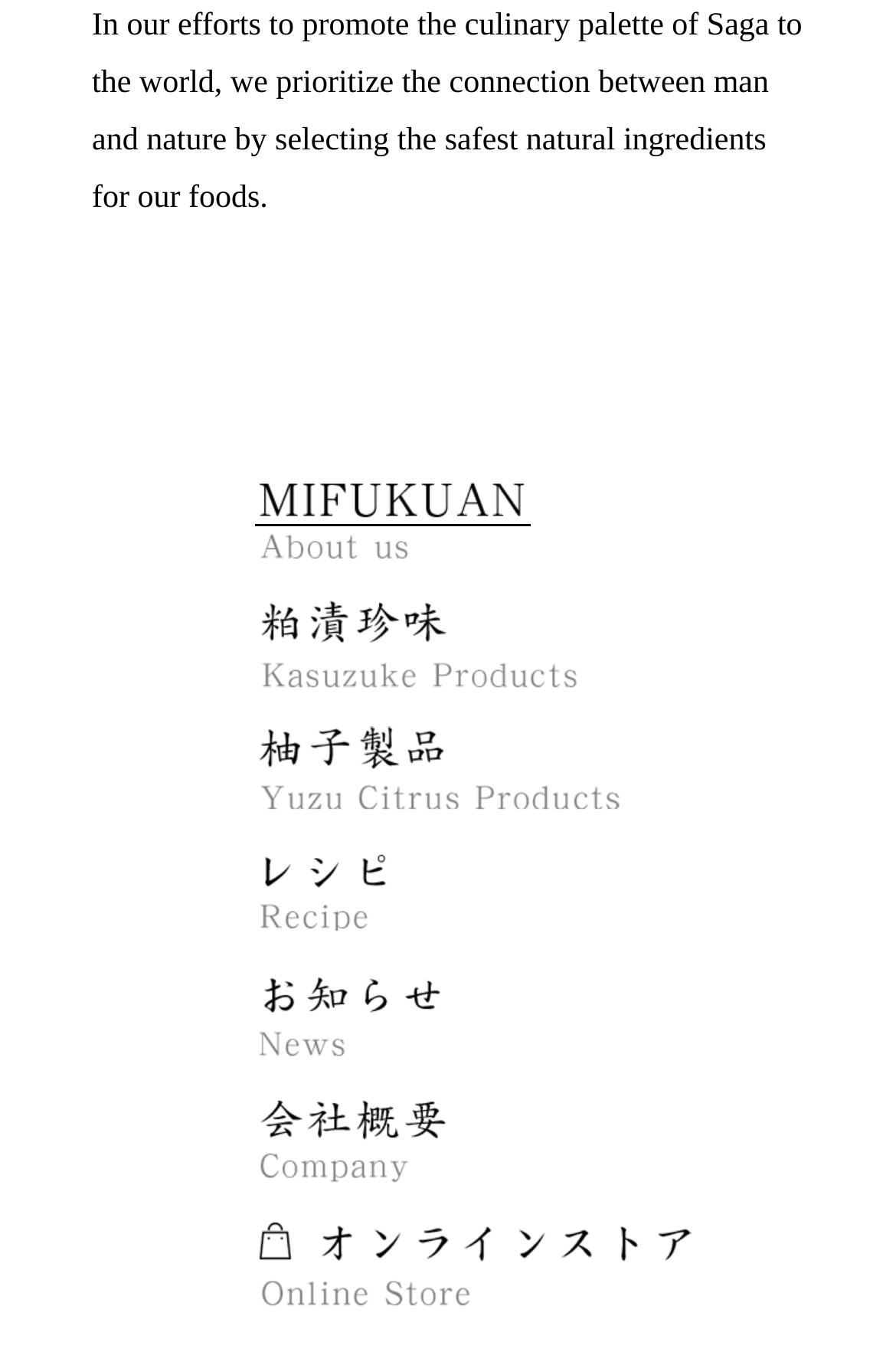What is the last item in the website's menu?
Look at the screenshot and respond with a single word or phrase.

Online Store